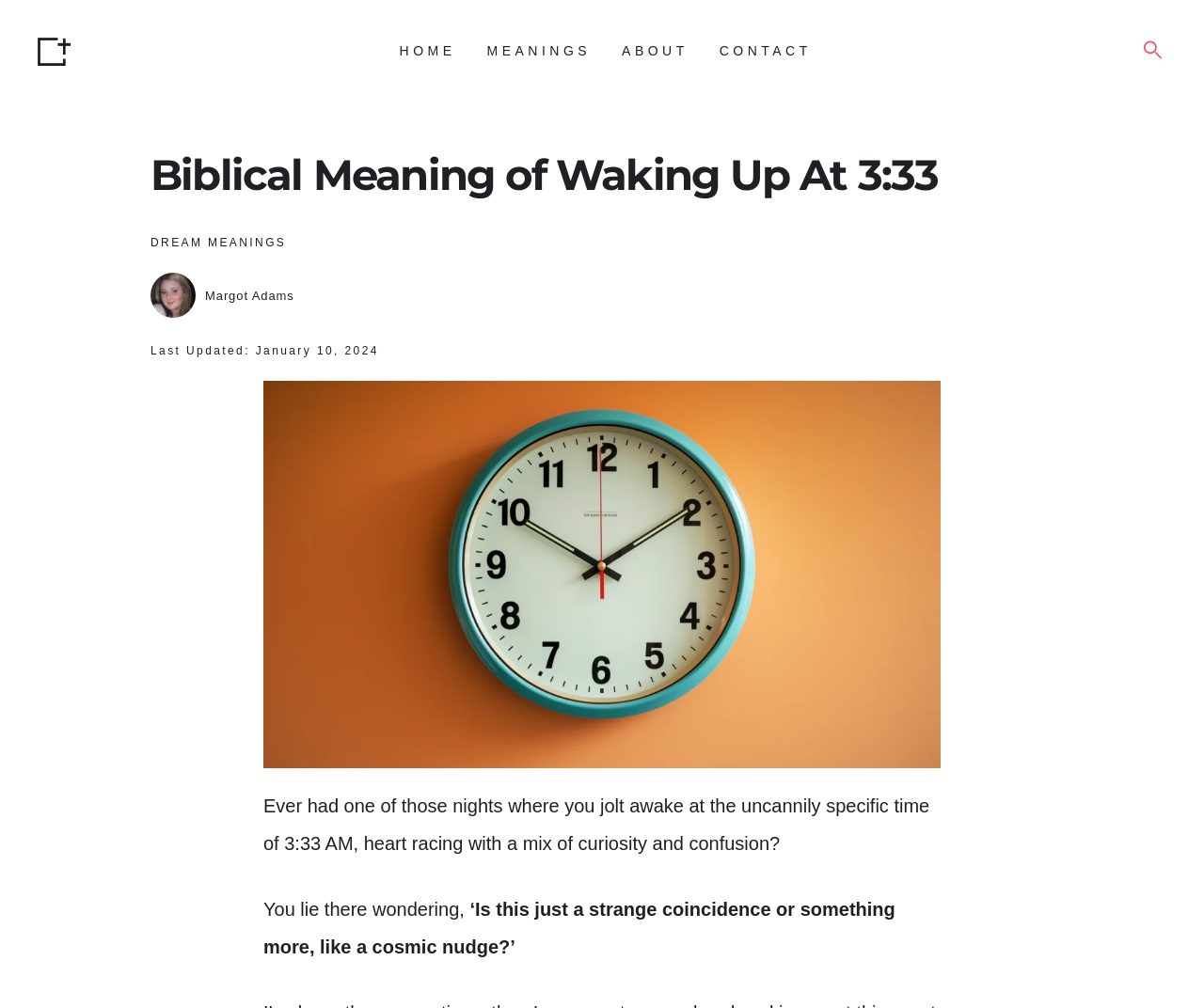Examine the image carefully and respond to the question with a detailed answer: 
How many navigation links are in the top menu?

I counted the number of links in the top menu, which are 'HOME', 'MEANINGS', 'ABOUT', and 'CONTACT', and found that there are 4 navigation links.